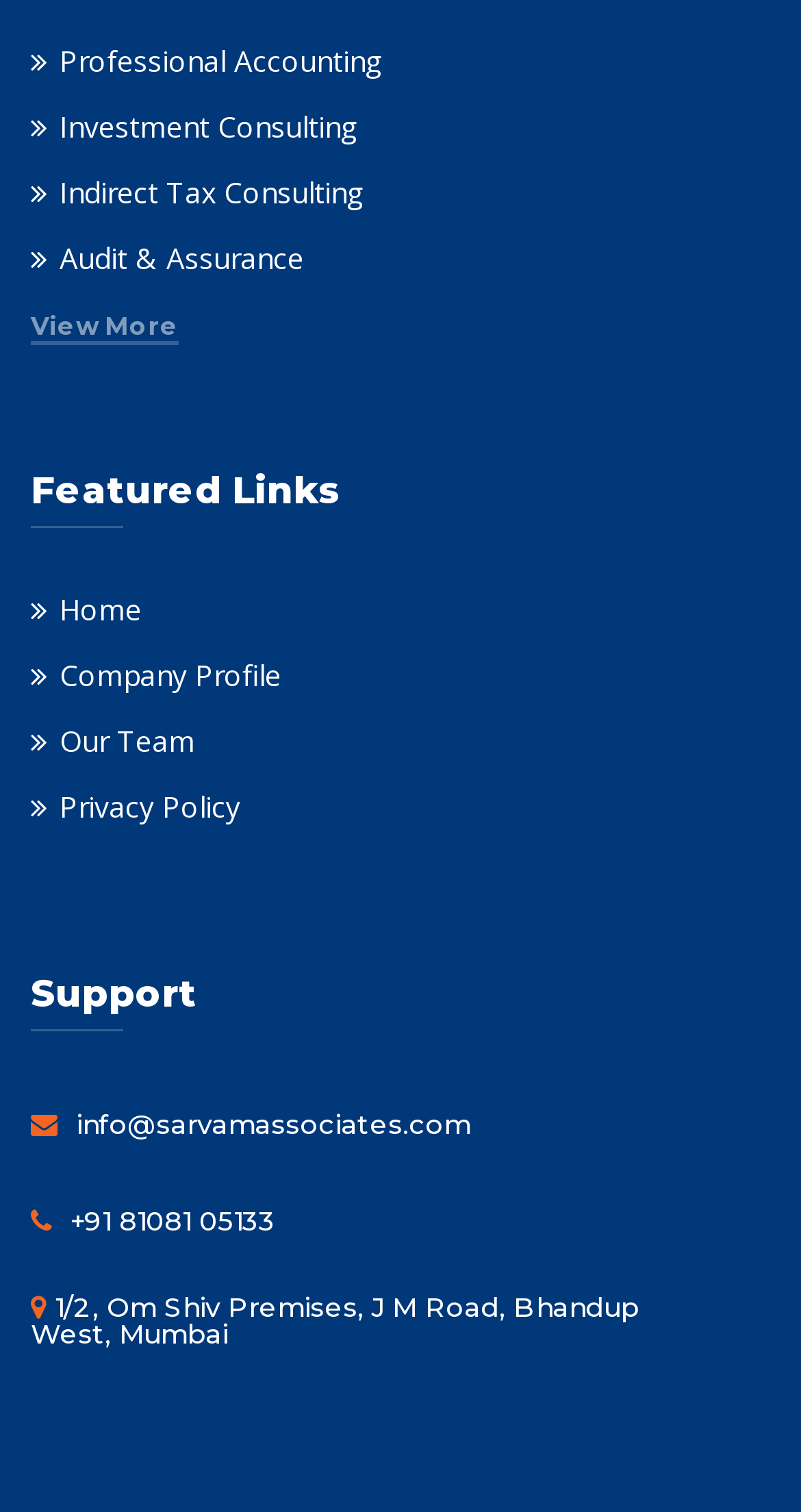Determine the bounding box for the HTML element described here: "Privacy Policy". The coordinates should be given as [left, top, right, bottom] with each number being a float between 0 and 1.

[0.038, 0.52, 0.3, 0.546]